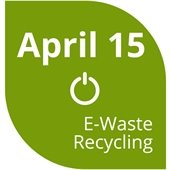What is the focus of the recycling initiative?
Based on the image, provide a one-word or brief-phrase response.

Electronic waste